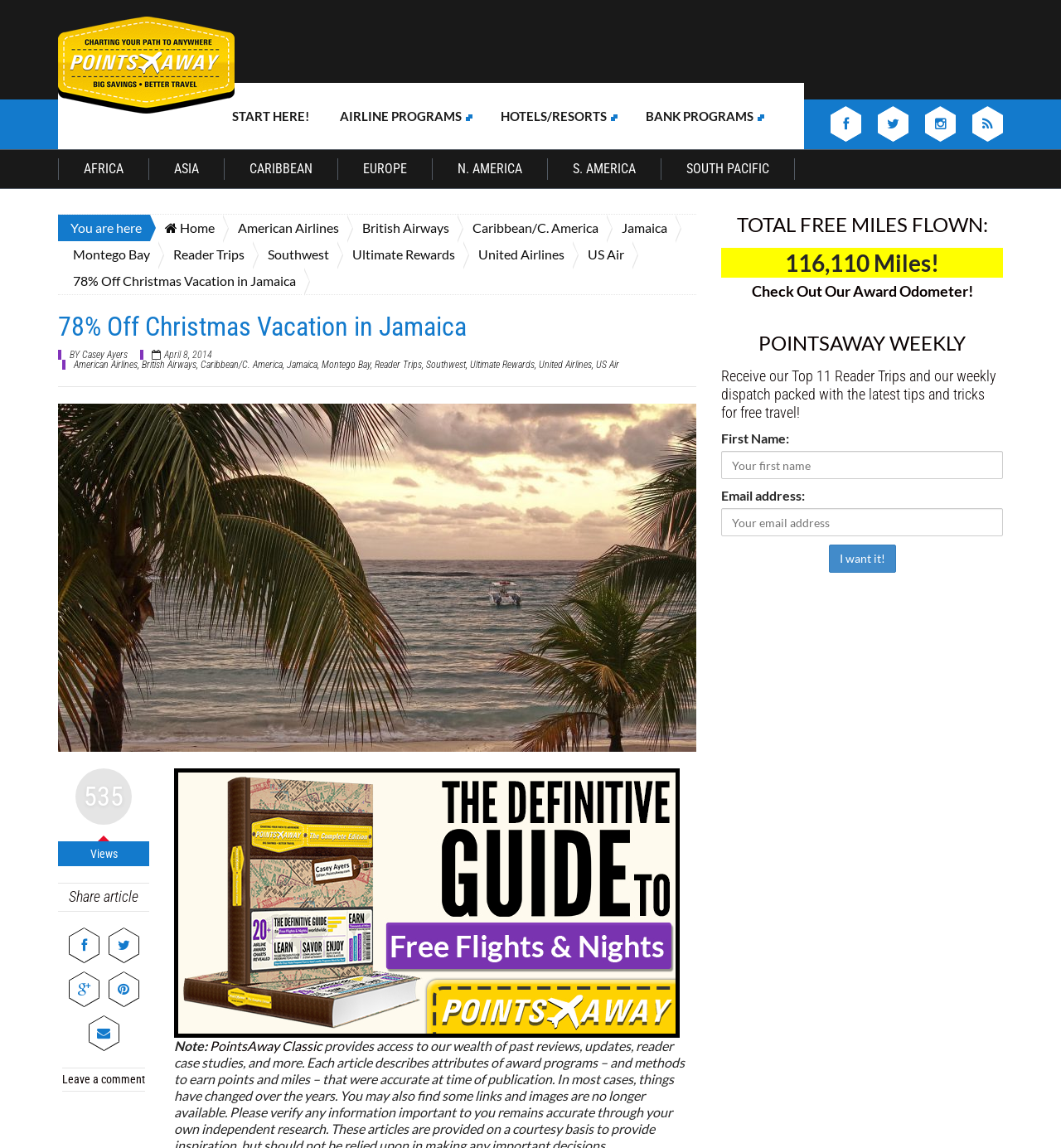What is the purpose of the form at the bottom of the page?
Using the image, respond with a single word or phrase.

Subscribe to newsletter